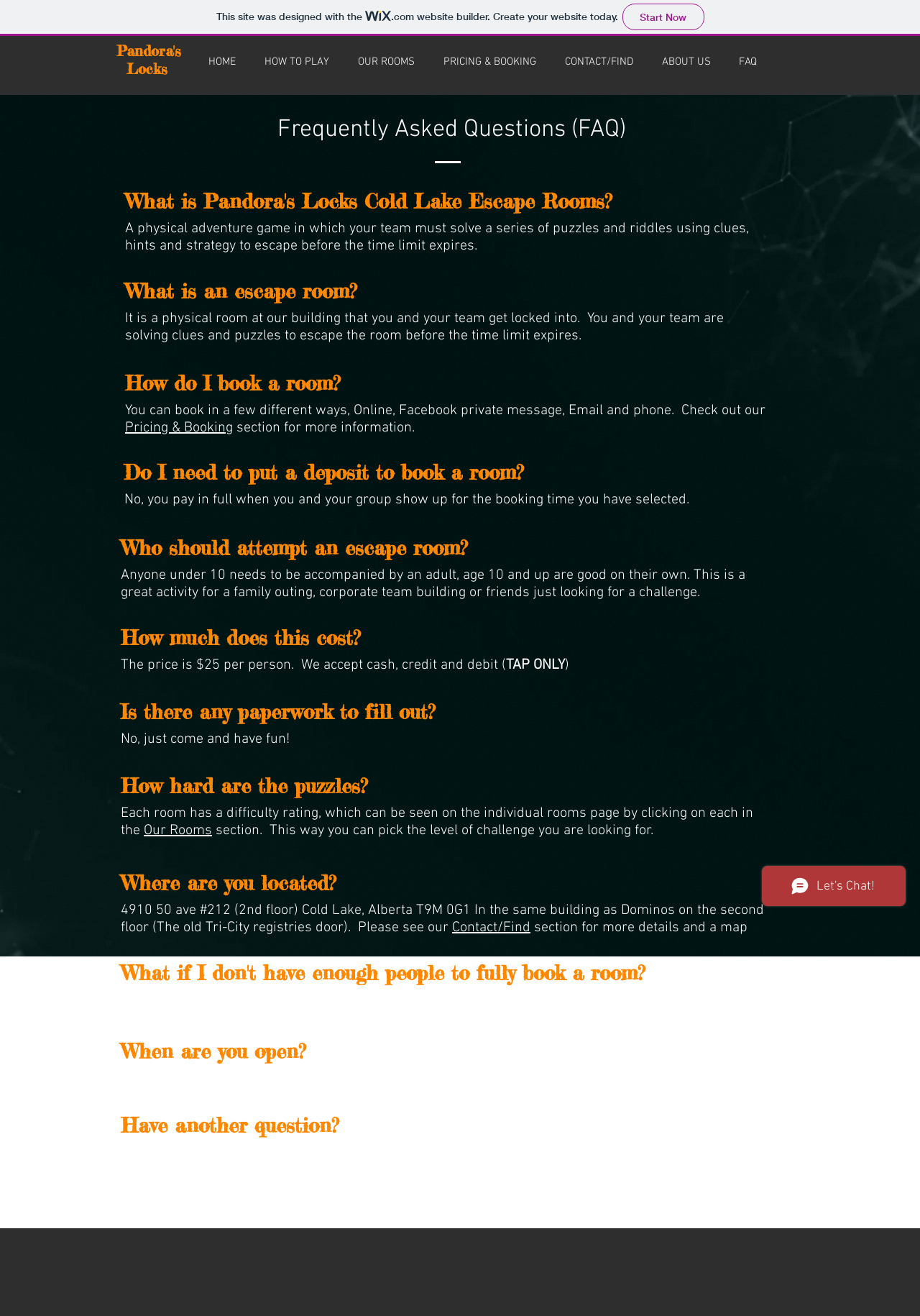Please identify the bounding box coordinates of the clickable area that will allow you to execute the instruction: "Click on the 'Contact/Find' link".

[0.491, 0.698, 0.577, 0.711]